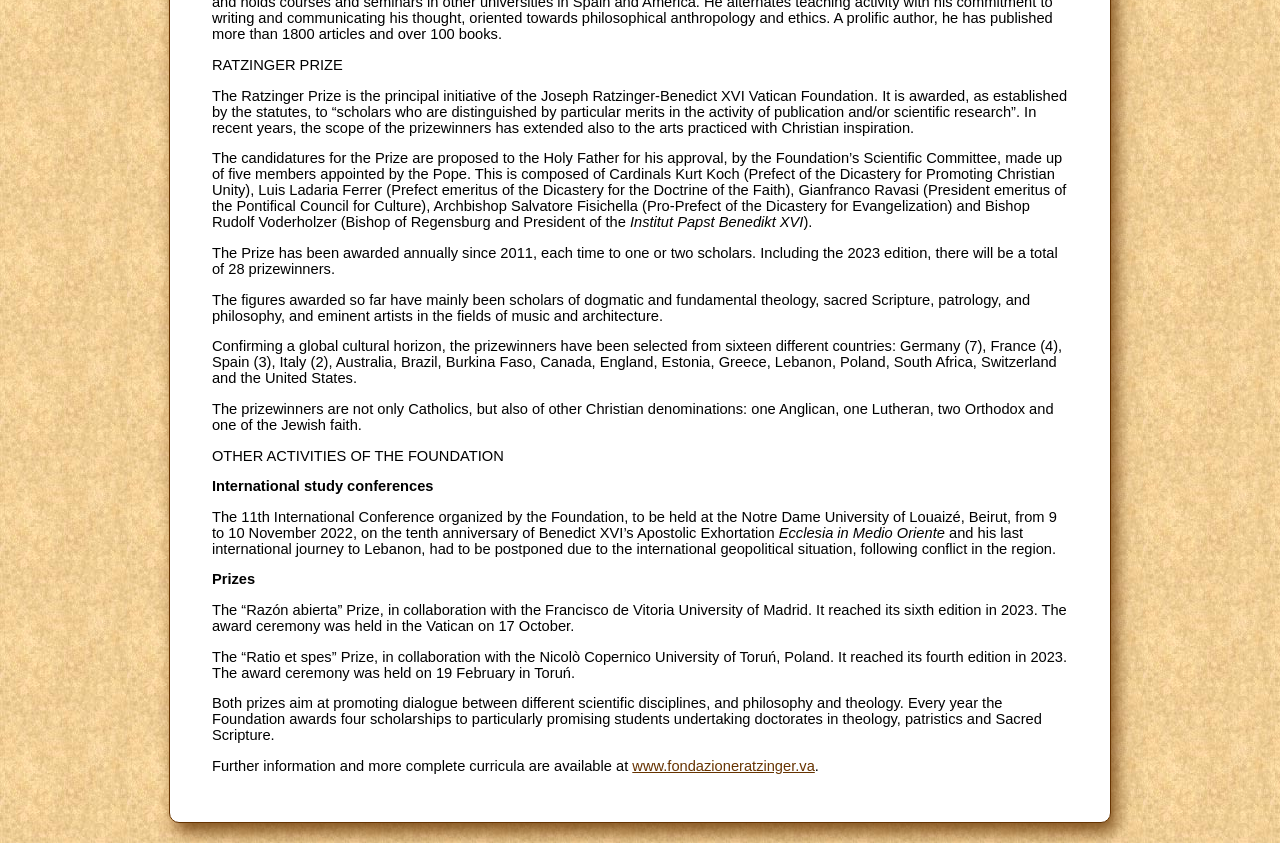Using the webpage screenshot, locate the HTML element that fits the following description and provide its bounding box: "www.fondazioneratzinger.va".

[0.494, 0.899, 0.637, 0.918]